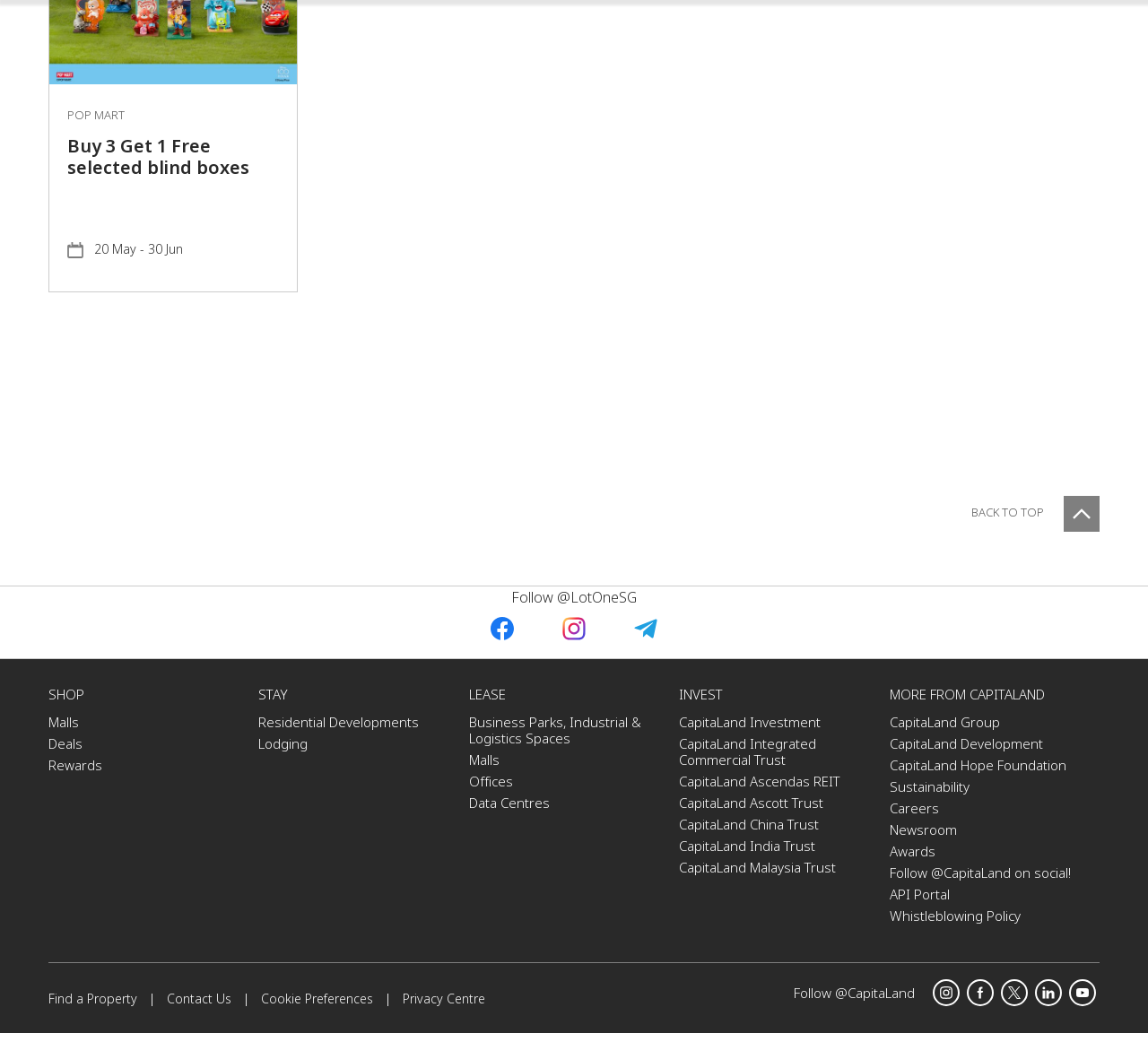Kindly determine the bounding box coordinates for the area that needs to be clicked to execute this instruction: "View 'Residential Developments'".

[0.225, 0.682, 0.365, 0.703]